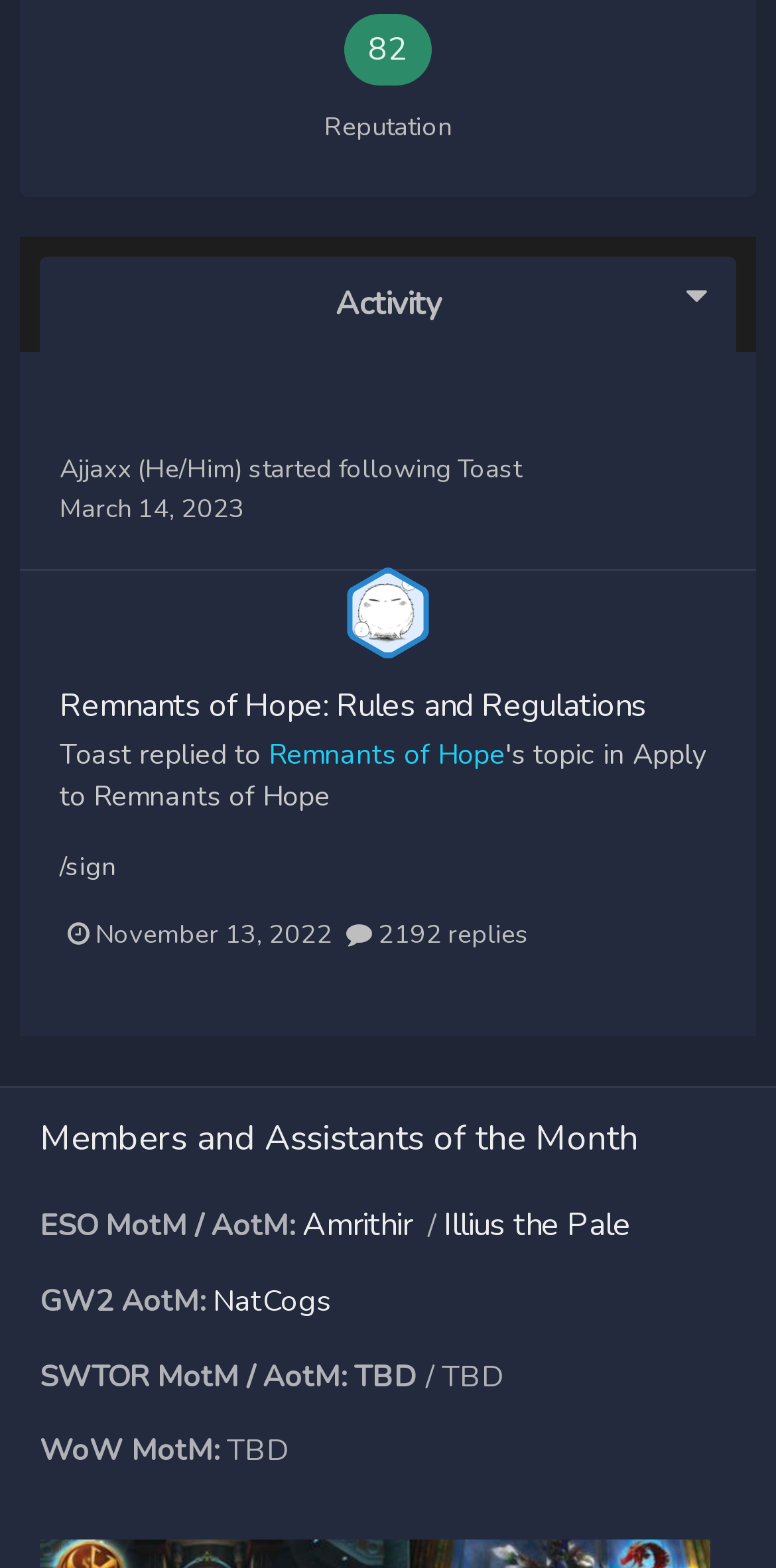Identify the bounding box coordinates of the element that should be clicked to fulfill this task: "Read the 'Remnants of Hope: Rules and Regulations' post". The coordinates should be provided as four float numbers between 0 and 1, i.e., [left, top, right, bottom].

[0.077, 0.439, 0.923, 0.464]